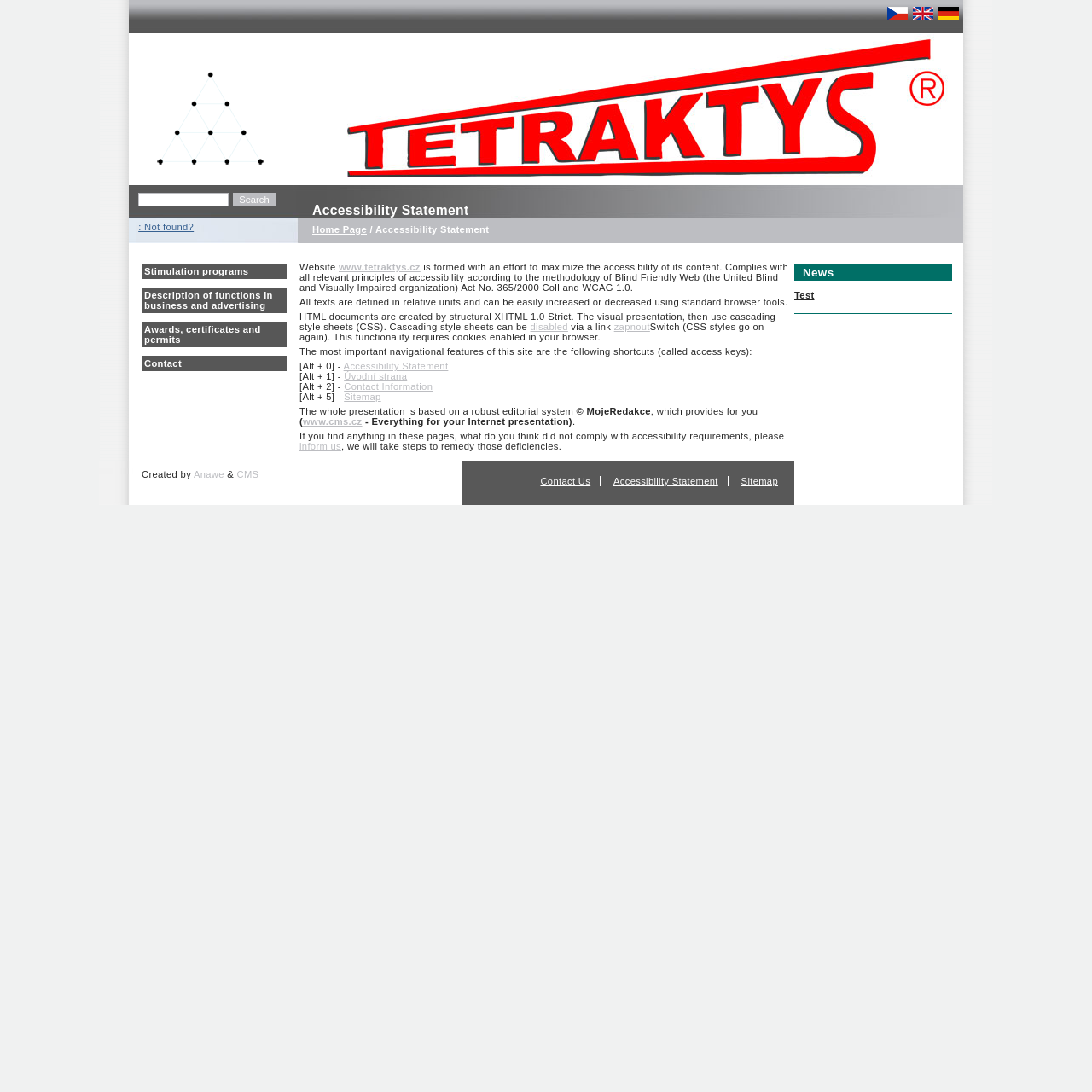Please find the bounding box coordinates of the element that you should click to achieve the following instruction: "View Stimulation programs". The coordinates should be presented as four float numbers between 0 and 1: [left, top, right, bottom].

[0.13, 0.241, 0.262, 0.255]